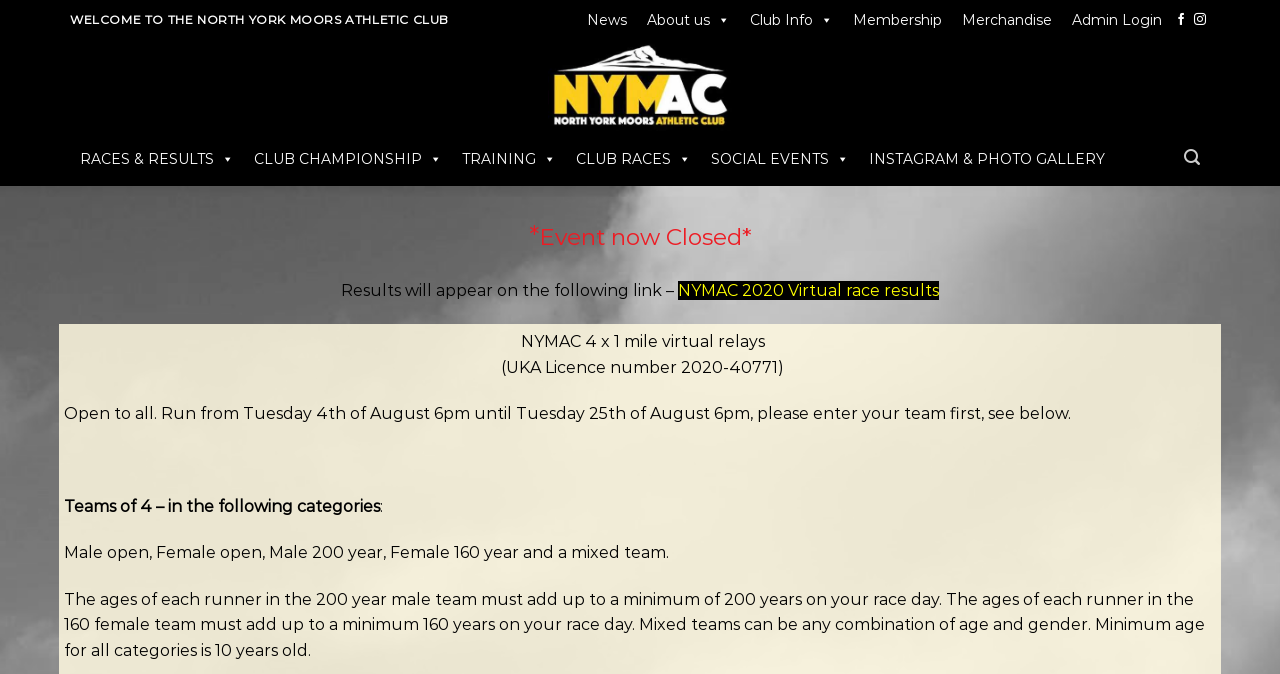Determine the bounding box coordinates in the format (top-left x, top-left y, bottom-right x, bottom-right y). Ensure all values are floating point numbers between 0 and 1. Identify the bounding box of the UI element described by: RACES & RESULTS

[0.055, 0.205, 0.191, 0.265]